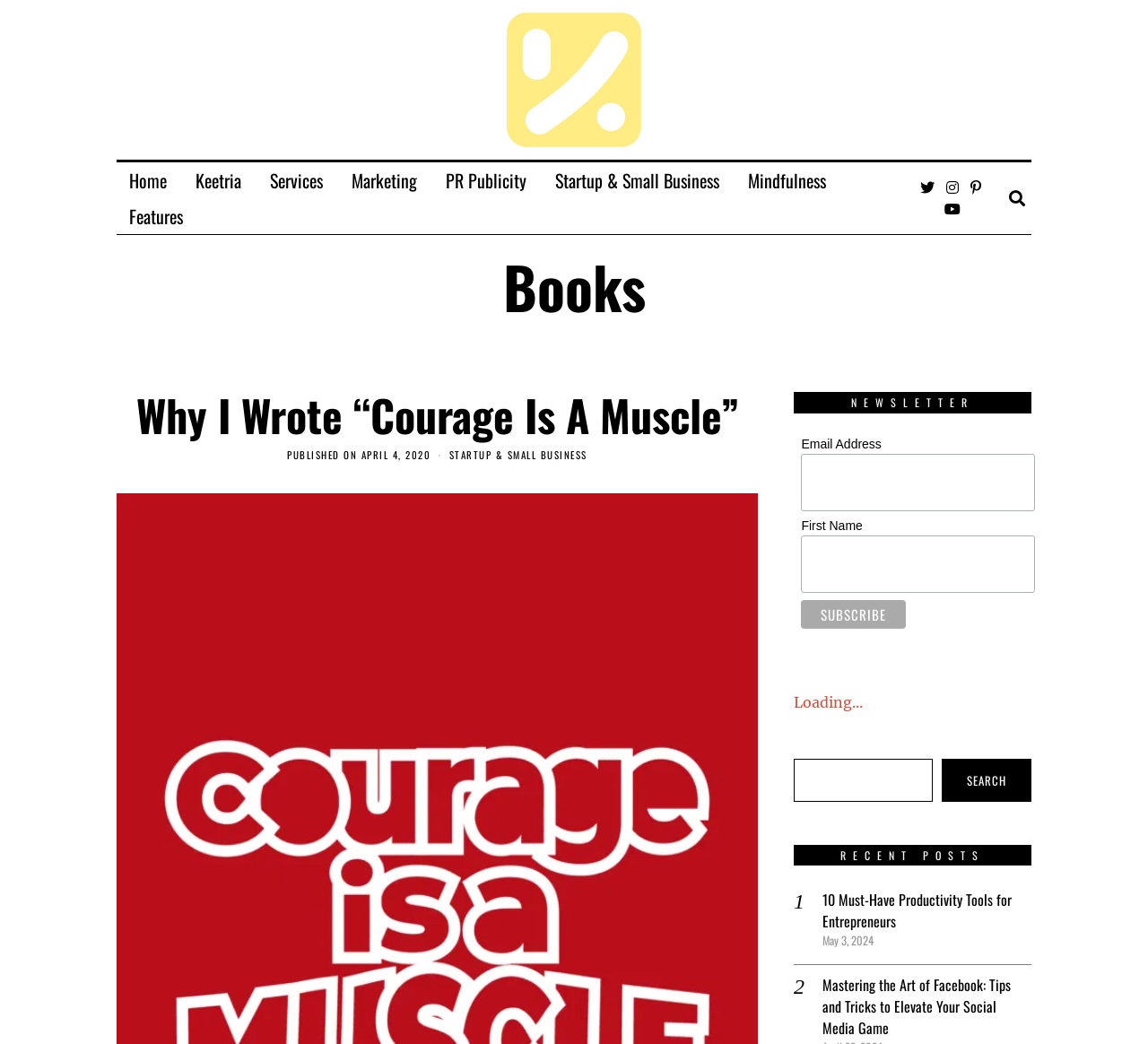Specify the bounding box coordinates of the element's region that should be clicked to achieve the following instruction: "Read the '10 Must-Have Productivity Tools for Entrepreneurs' post". The bounding box coordinates consist of four float numbers between 0 and 1, in the format [left, top, right, bottom].

[0.716, 0.852, 0.881, 0.893]